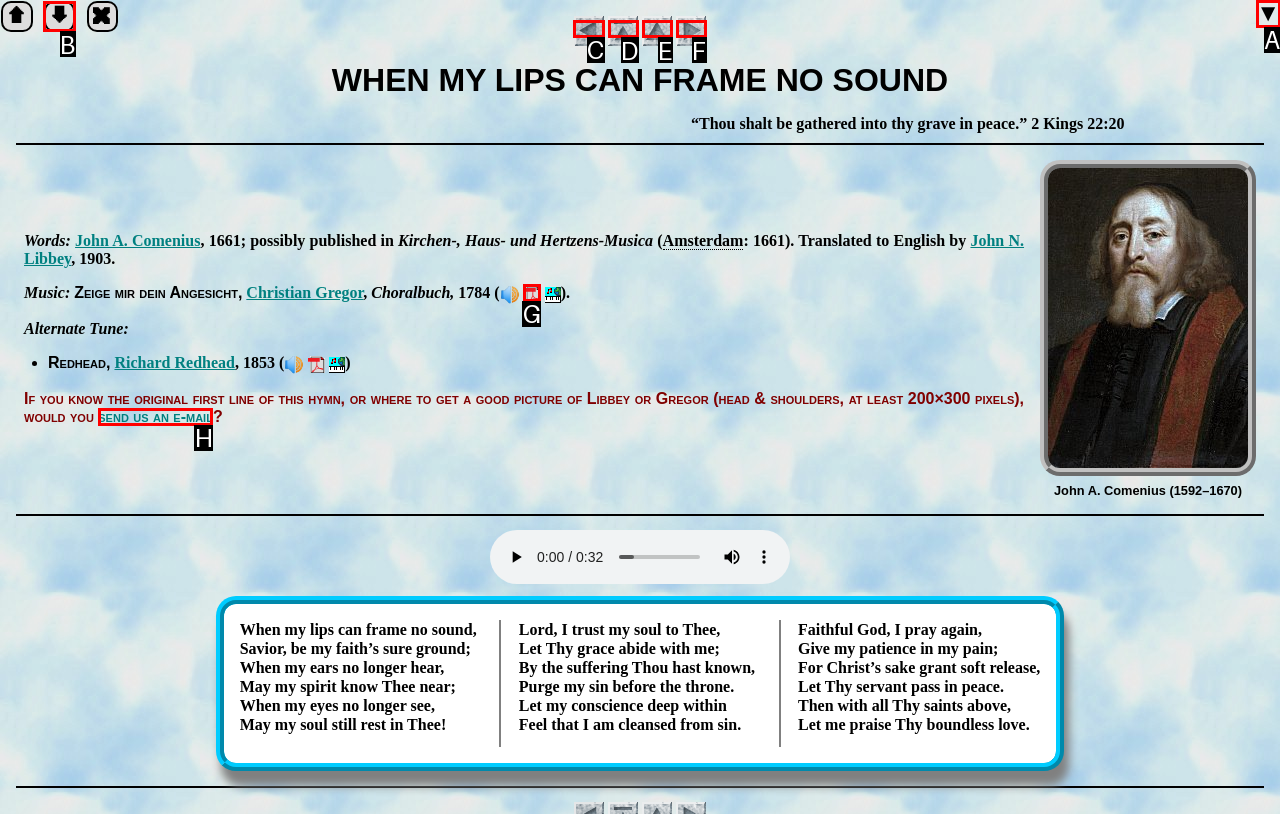Tell me the correct option to click for this task: Go back
Write down the option's letter from the given choices.

C